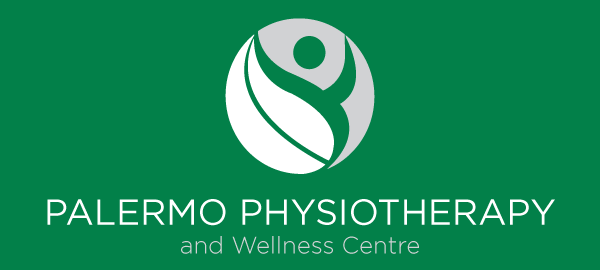What is the theme of the logo's stylized figure?
Give a single word or phrase answer based on the content of the image.

Health and vitality